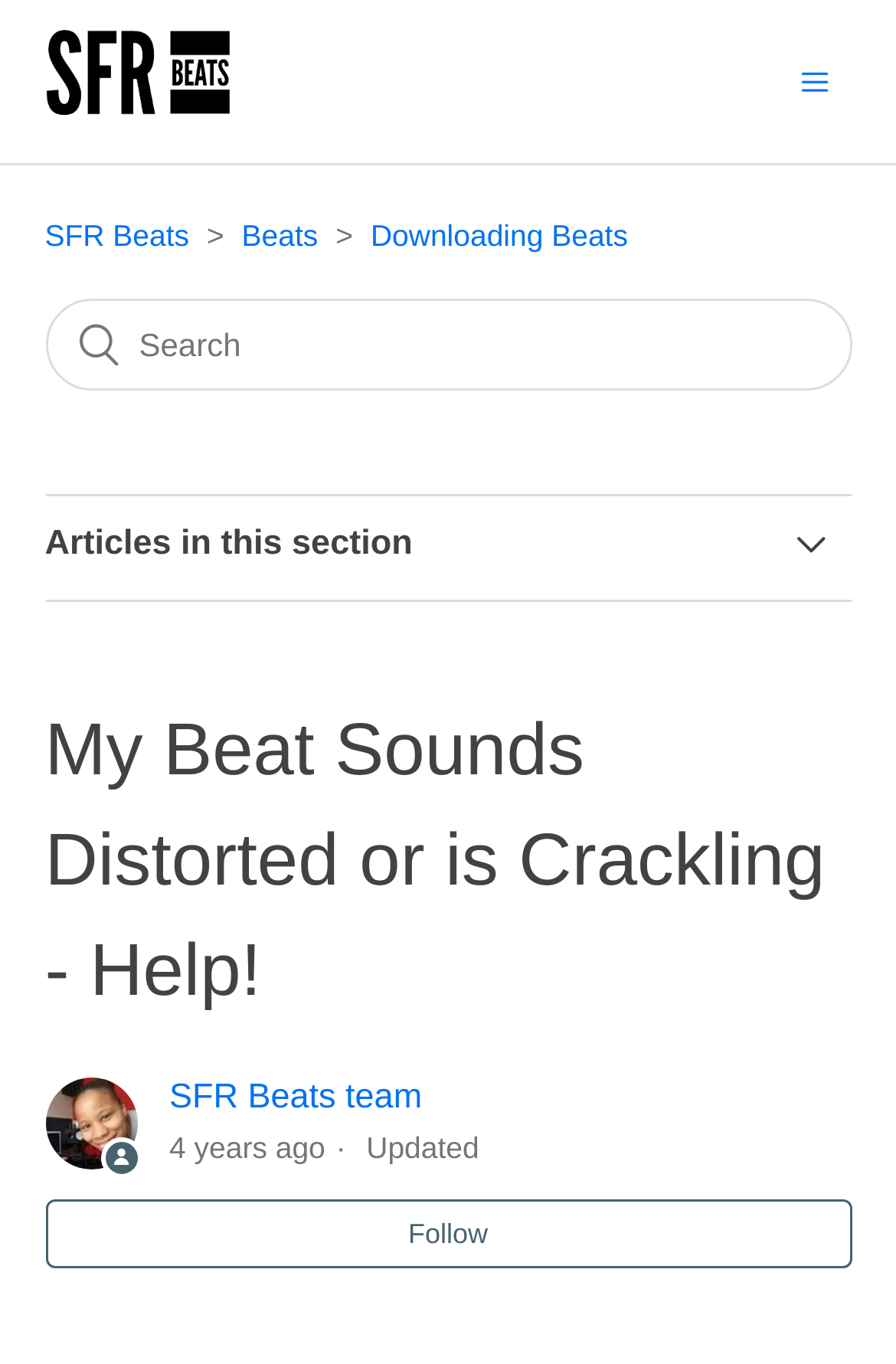What is the purpose of the 'Follow' button?
Based on the image, give a concise answer in the form of a single word or short phrase.

To follow SFR Beats team